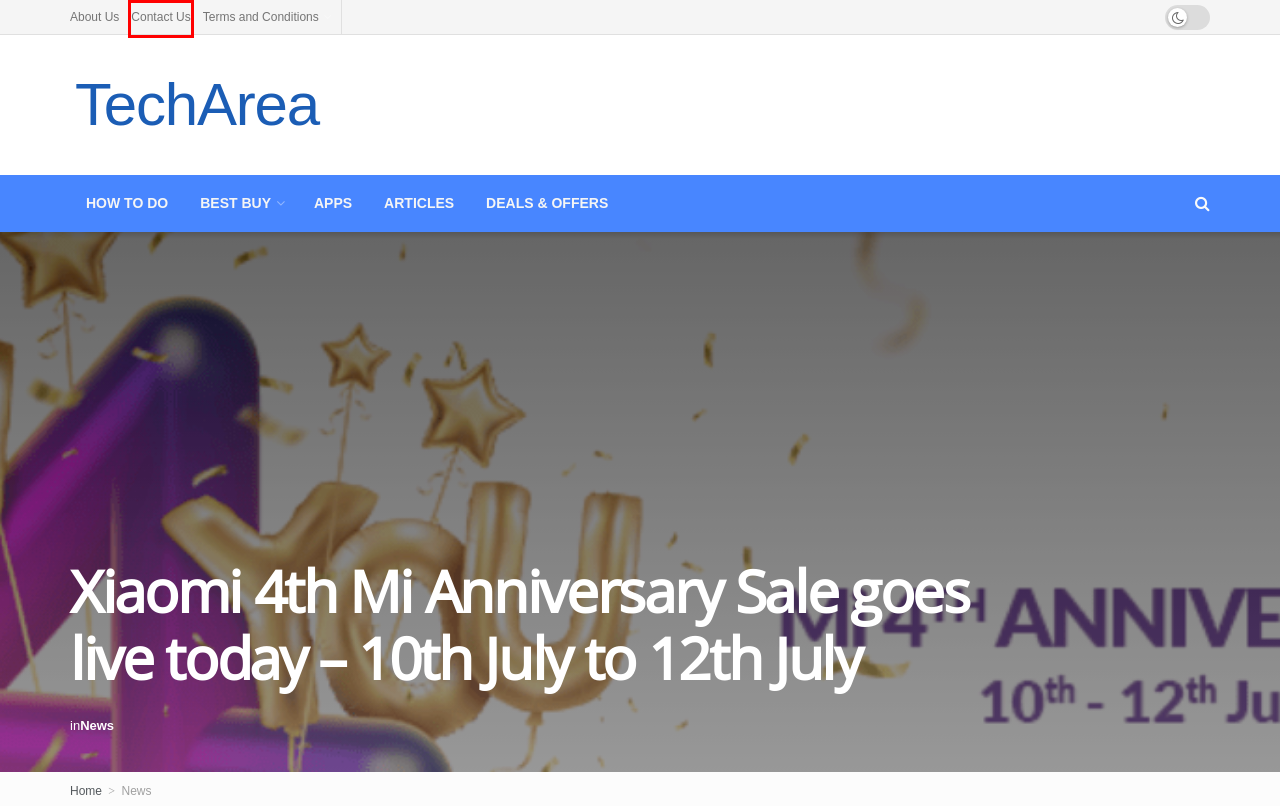You have a screenshot of a webpage with a red bounding box highlighting a UI element. Your task is to select the best webpage description that corresponds to the new webpage after clicking the element. Here are the descriptions:
A. 4th Anniversary Archives - TechArea
B. Contact Us - TechArea
C. Deals & Offers - TechArea
D. News Archives - TechArea
E. - TechArea
F. Articles - TechArea
G. Terms and Conditions - TechArea
H. About Us - TechArea

B